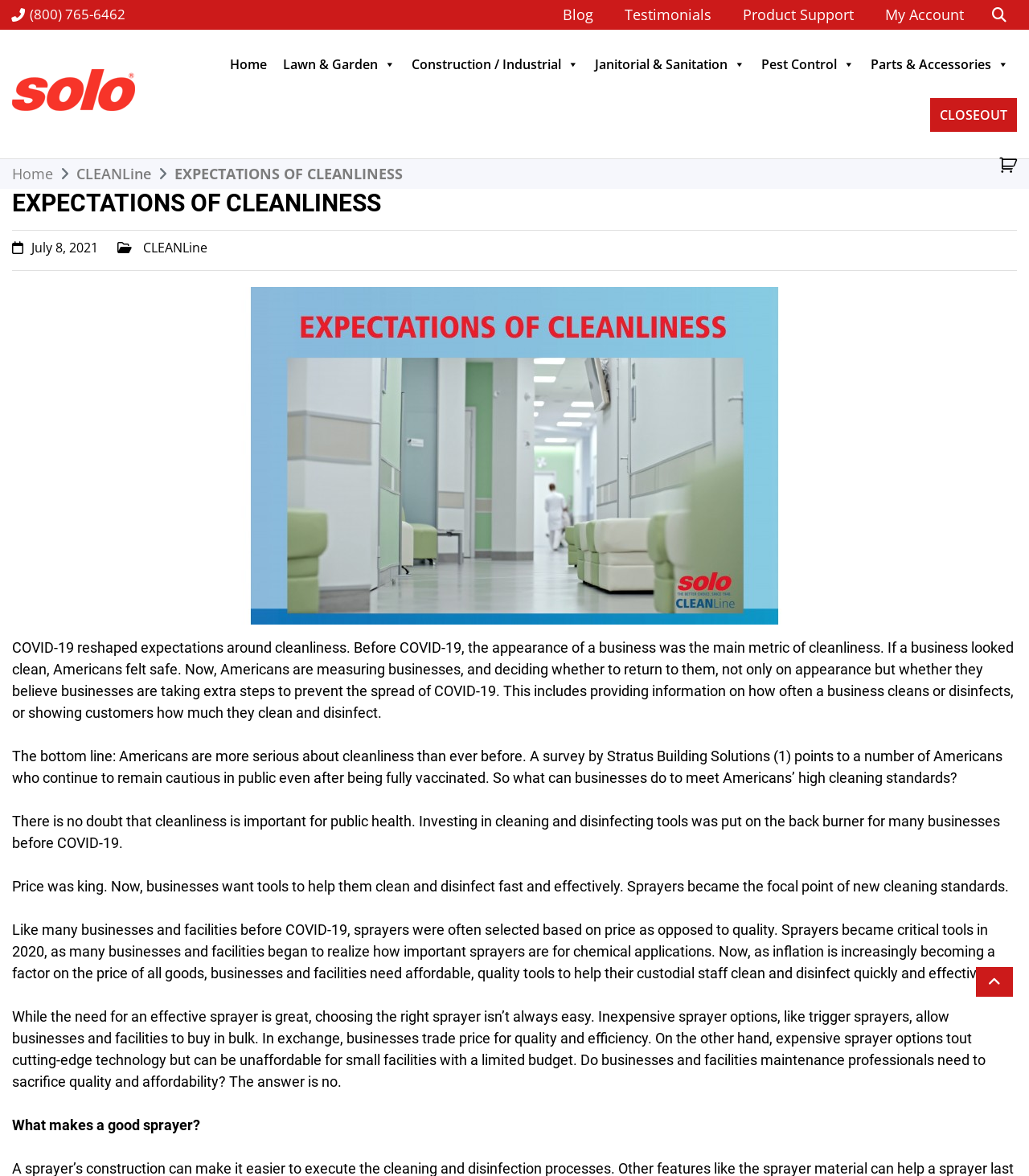What is the topic of the article?
Based on the visual content, answer with a single word or a brief phrase.

Expectations of cleanliness